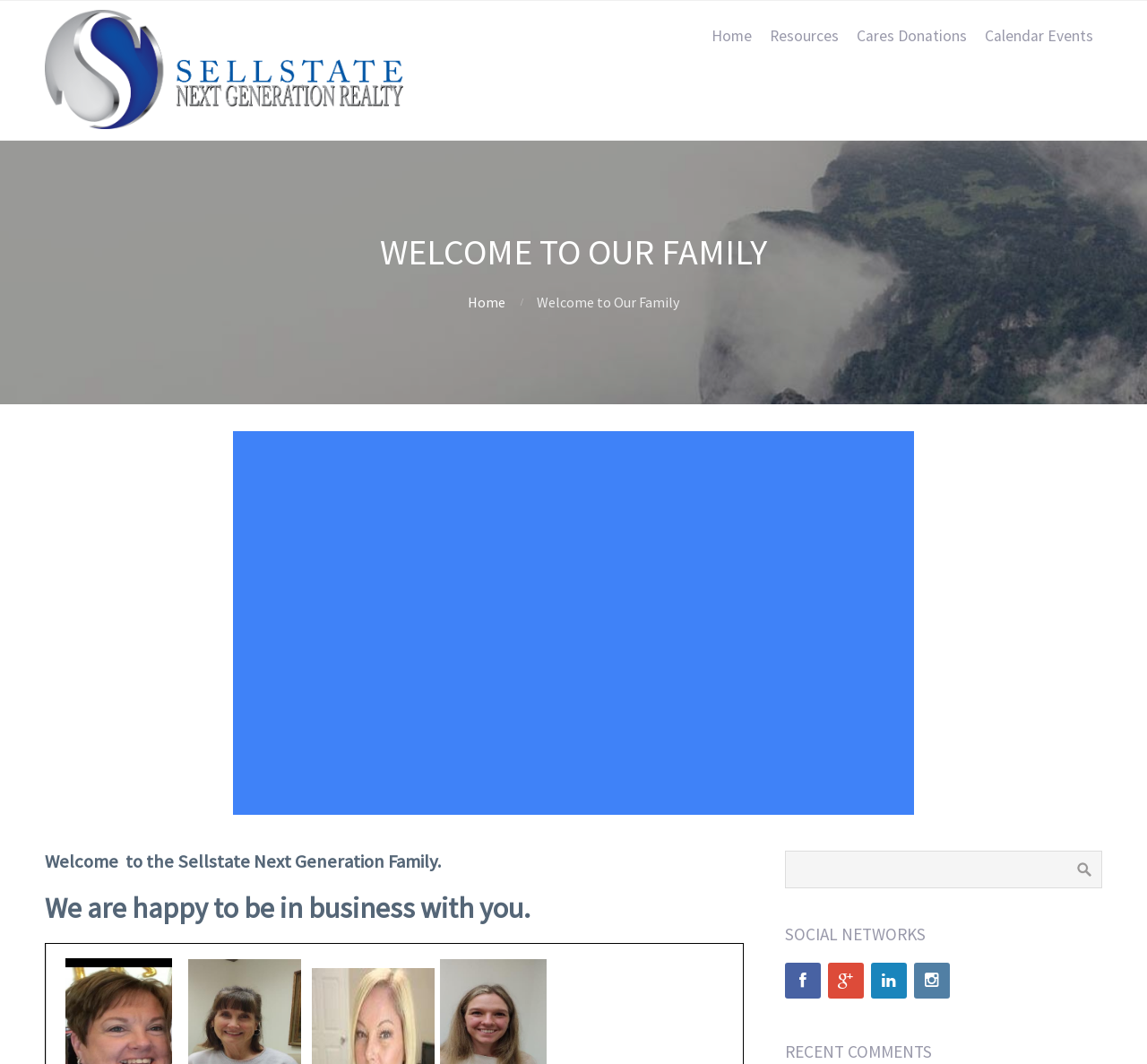Please identify the bounding box coordinates of the element that needs to be clicked to perform the following instruction: "view resources".

[0.663, 0.013, 0.739, 0.054]